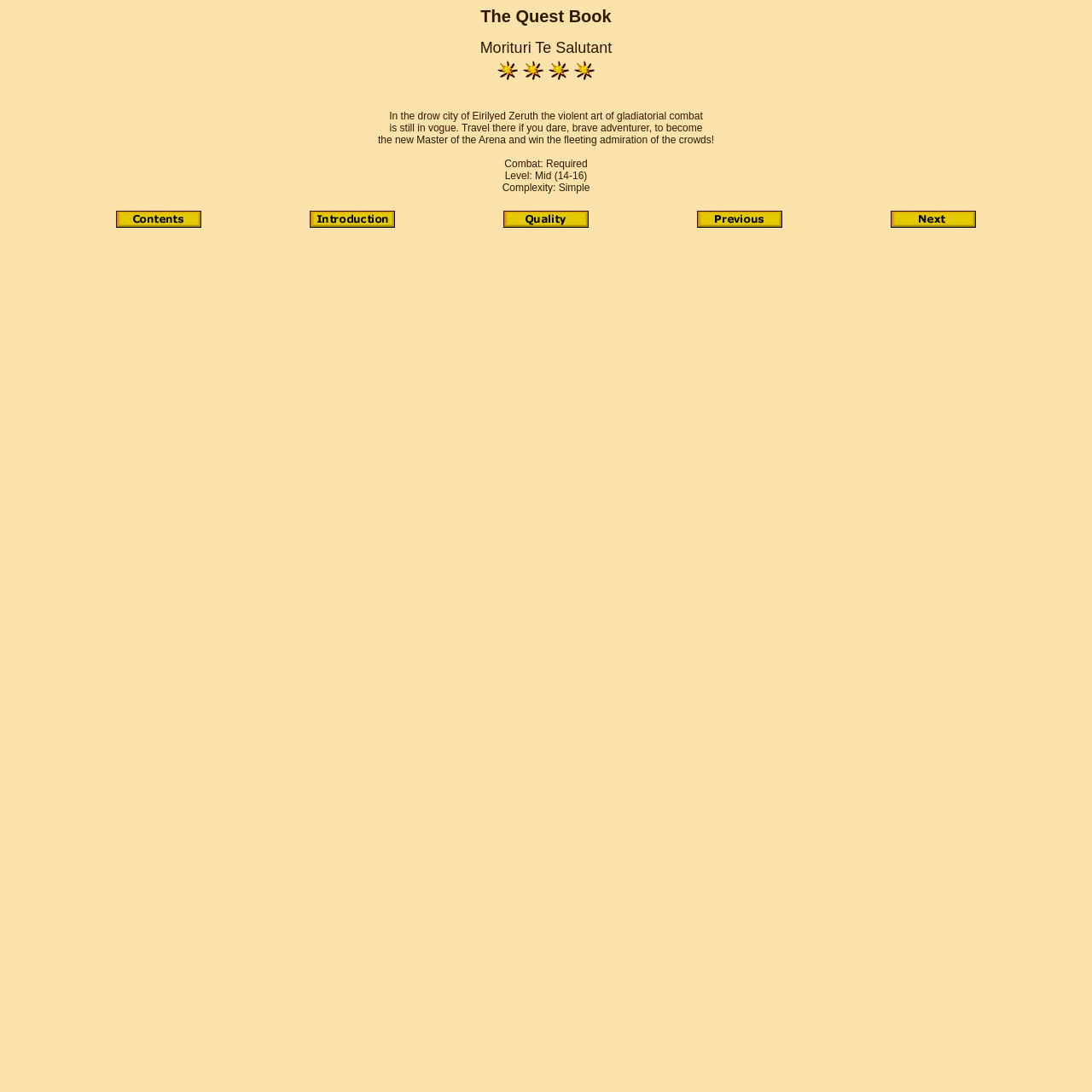Please look at the image and answer the question with a detailed explanation: How many quests are listed?

I counted the number of LayoutTableCell elements inside the LayoutTable elements, which contain the quest information. There are 5 LayoutTableCell elements, each representing a quest.